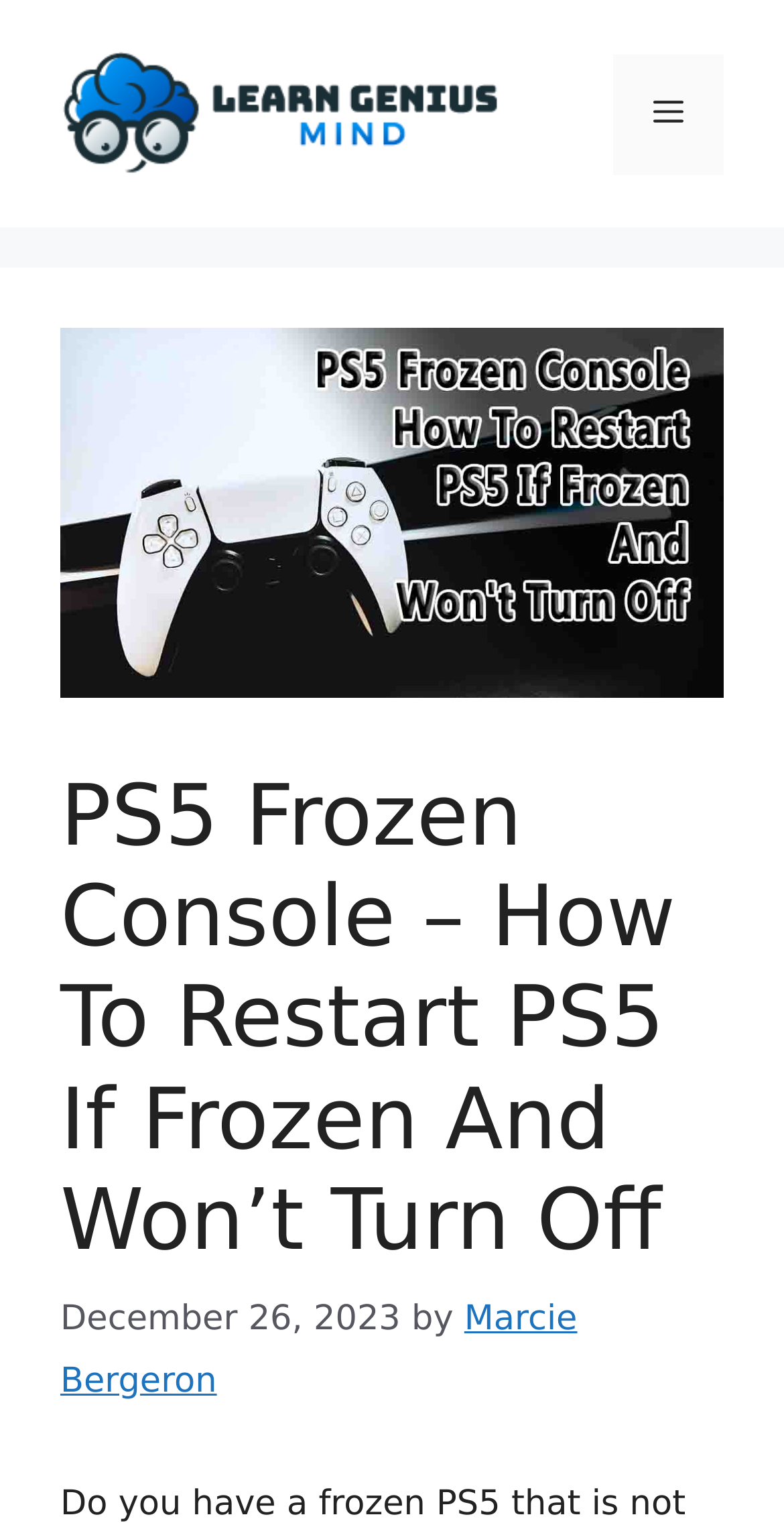Who is the author of the article?
Look at the image and answer with only one word or phrase.

Marcie Bergeron